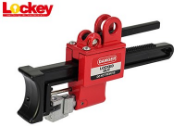What is the purpose of the gripping mechanism?
Analyze the image and provide a thorough answer to the question.

The gripping mechanism is designed to facilitate easy attachment to different valve sizes, promoting effective isolation of energy sources during maintenance or repair work.